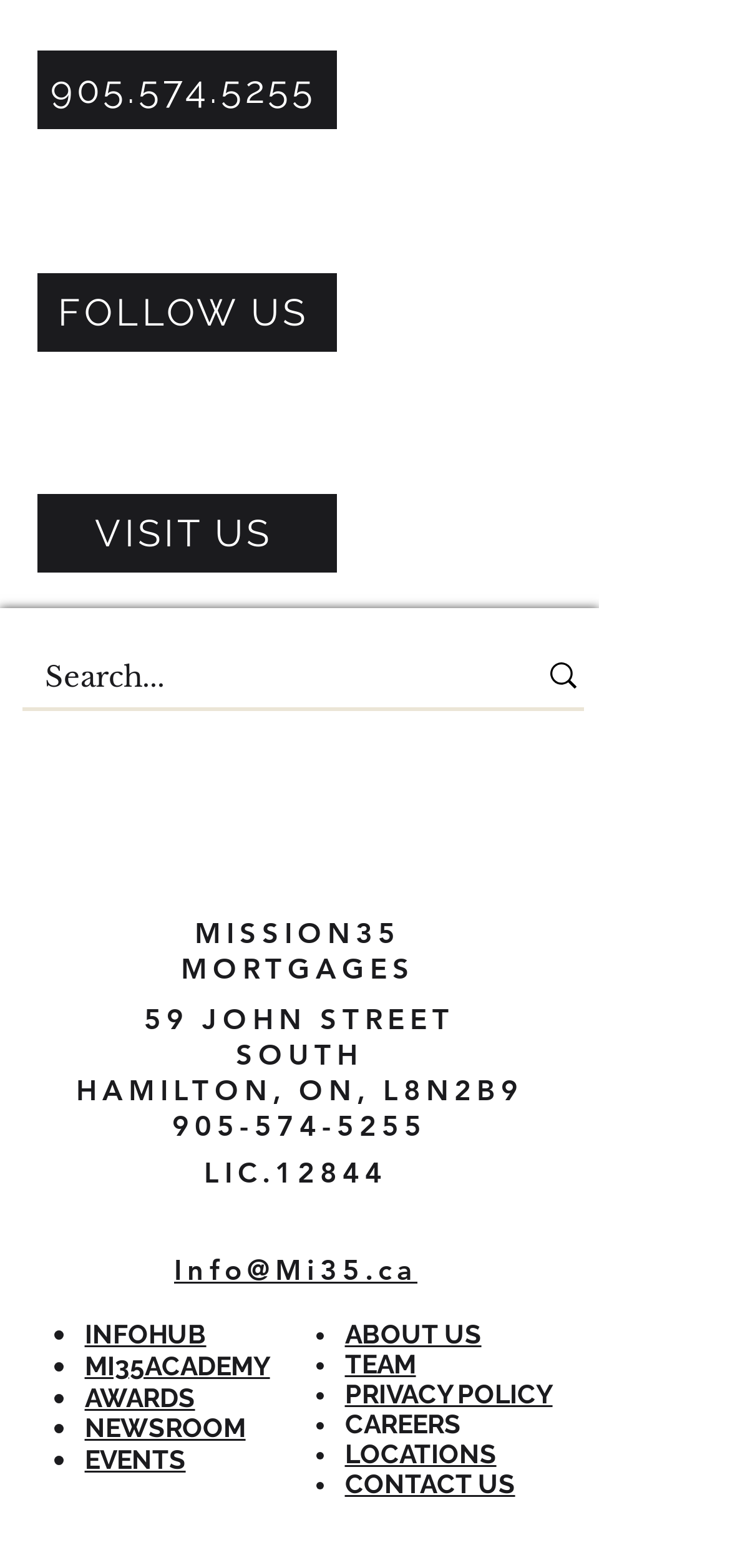Find the bounding box coordinates of the clickable area required to complete the following action: "Follow us on social media".

[0.051, 0.174, 0.462, 0.224]